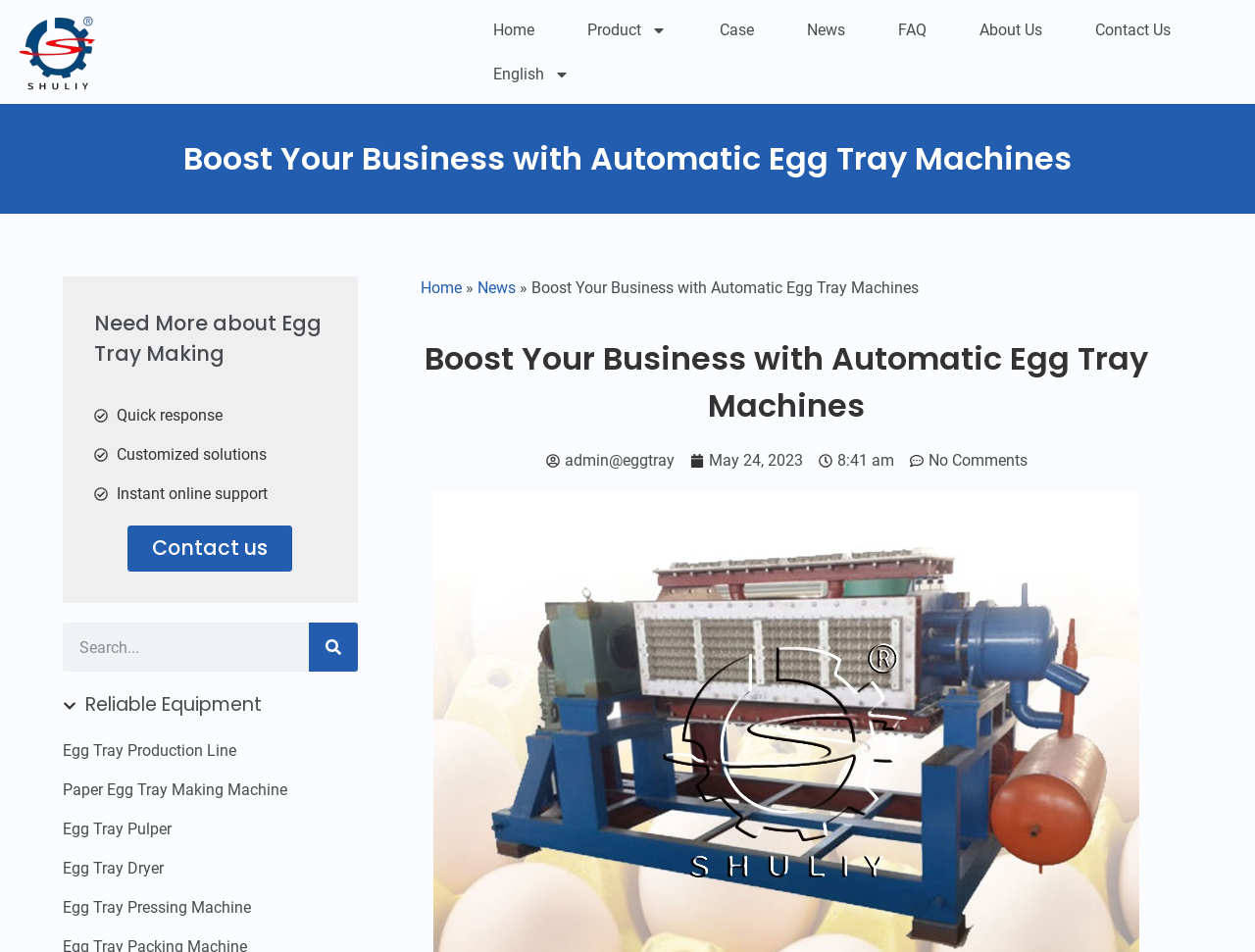Indicate the bounding box coordinates of the element that must be clicked to execute the instruction: "Go to Home page". The coordinates should be given as four float numbers between 0 and 1, i.e., [left, top, right, bottom].

[0.372, 0.008, 0.447, 0.055]